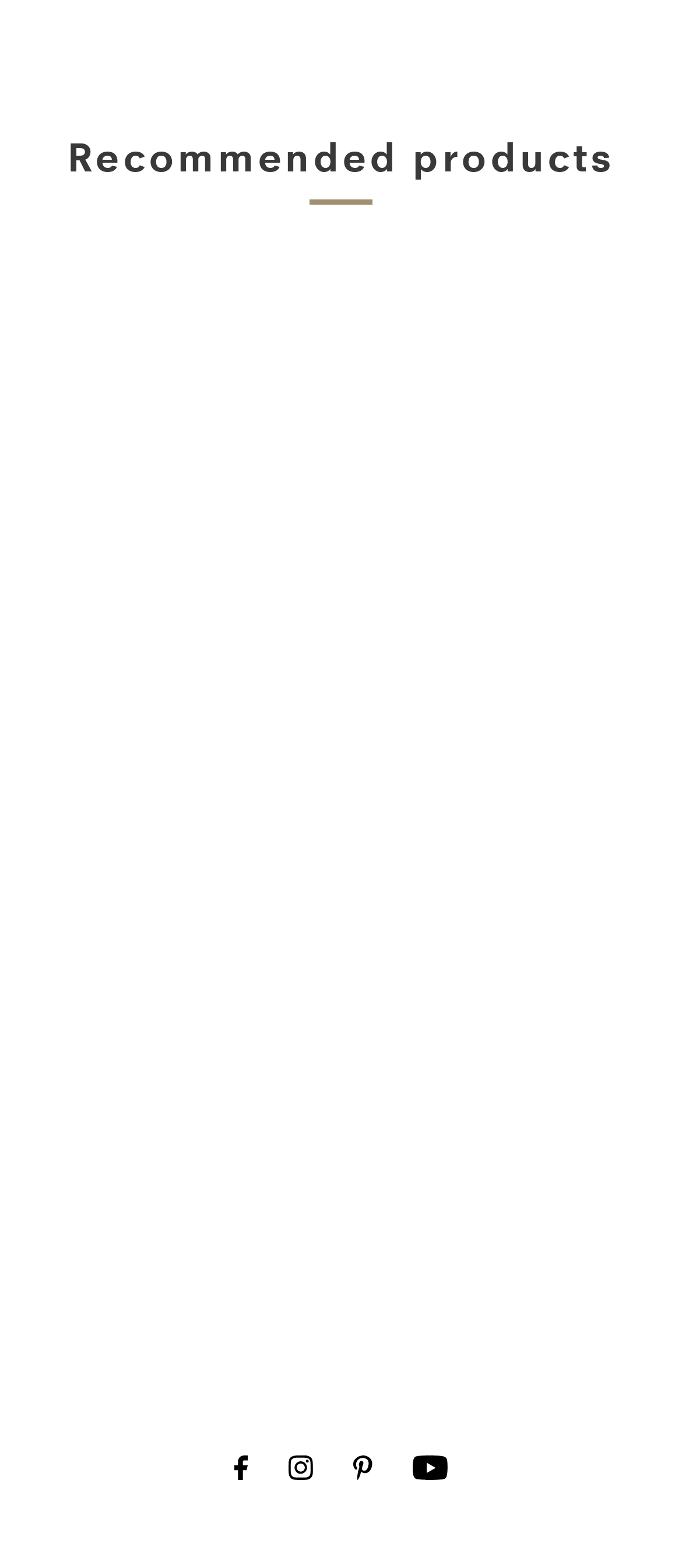Answer this question in one word or a short phrase: How many products are listed?

5